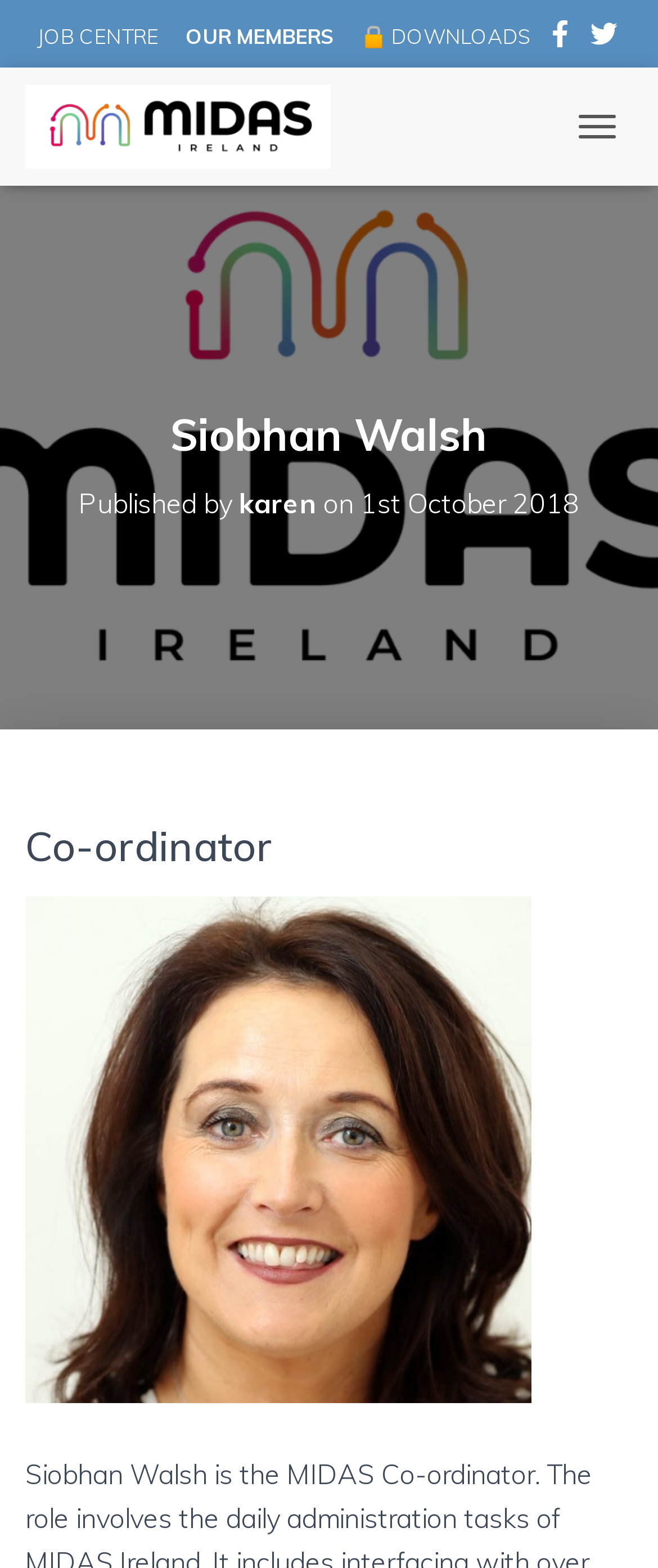Please specify the bounding box coordinates of the clickable region to carry out the following instruction: "Toggle navigation menu". The coordinates should be four float numbers between 0 and 1, in the format [left, top, right, bottom].

[0.854, 0.064, 0.962, 0.098]